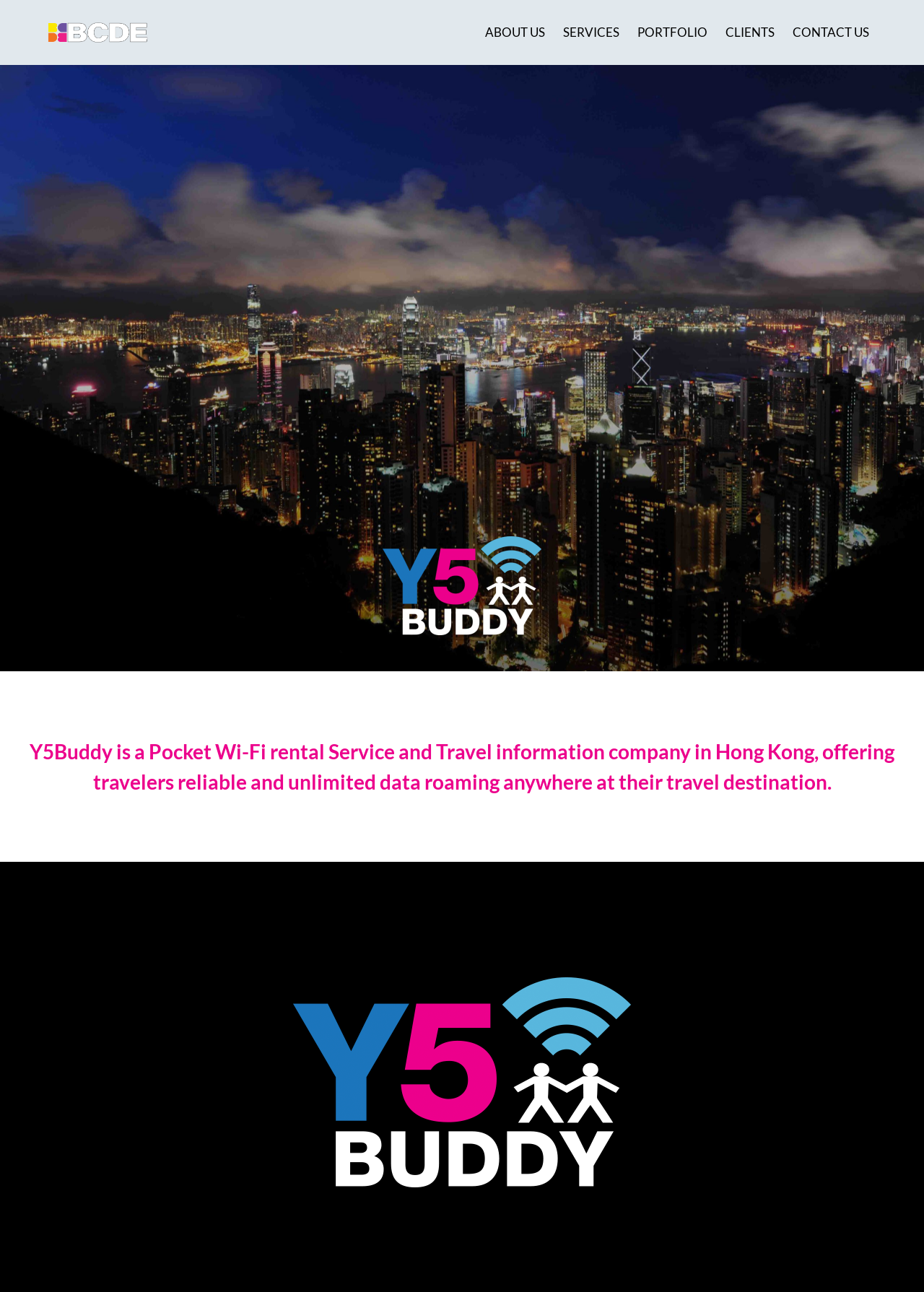Explain the webpage in detail.

The webpage is titled "Y5 Buddy – BCDE" and has a prominent header section at the top. On the top-left corner, there is a "Skip to content" link. Next to it, there is a link and an image, both labeled "BCDE", which suggests that it might be a logo or a brand identifier.

The main navigation menu, titled "Header Menu", is located on the top-right side of the page, spanning almost the entire width. It consists of five links: "ABOUT US", "SERVICES", "PORTFOLIO", "CLIENTS", and "CONTACT US", arranged horizontally from left to right.

Below the navigation menu, there is a large image, likely a logo, with the filename "p0022_20170615174210_79_logo2". It is positioned slightly above the center of the page.

The main content of the page is a heading that summarizes the purpose of Y5Buddy, a Pocket Wi-Fi rental service and travel information company in Hong Kong. The heading is located below the image and spans the full width of the page, providing a brief overview of the company's services.